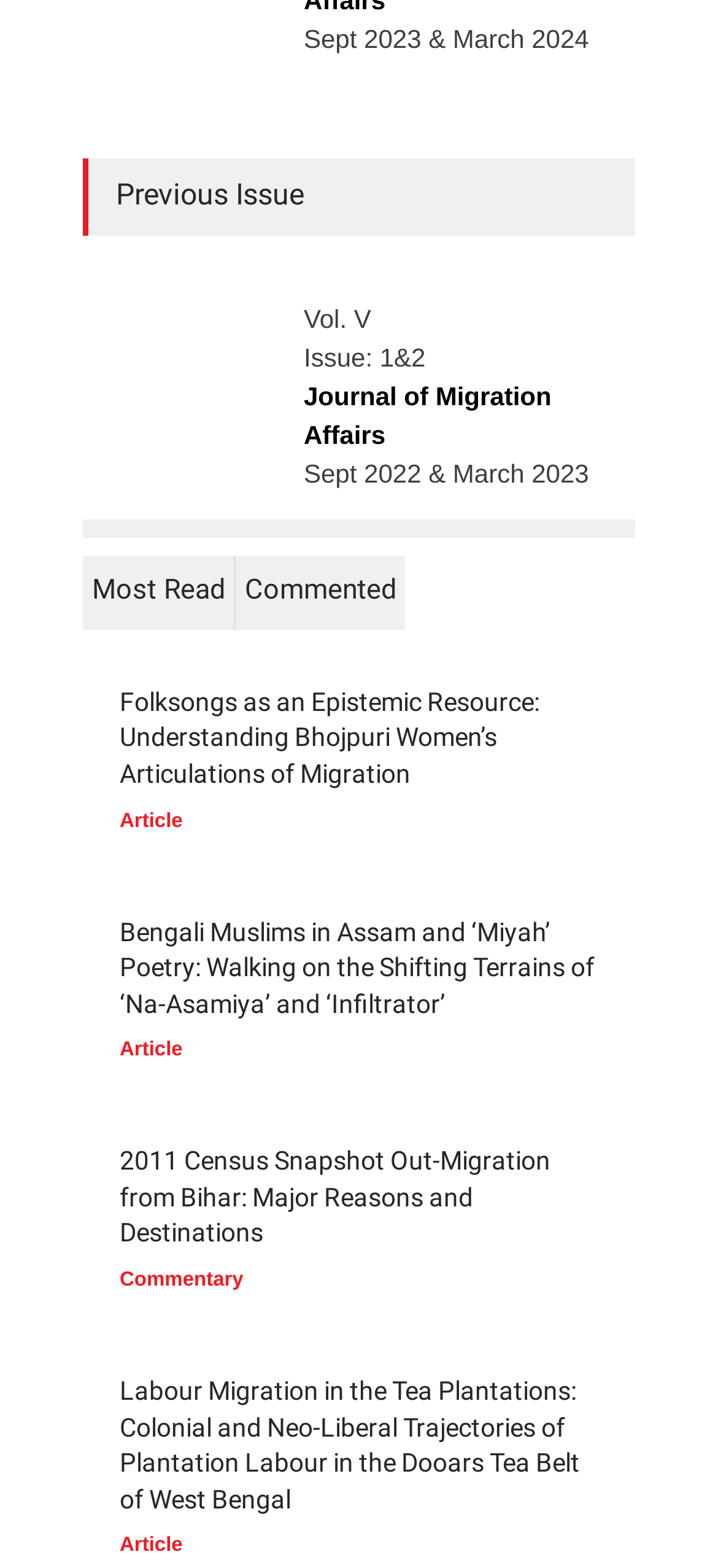What are the two time periods mentioned on the webpage?
Respond to the question with a well-detailed and thorough answer.

I found two static text elements on the webpage that mention time periods. The first one is 'Sept 2022 & March 2023' and the second one is 'Sept 2023 & March 2024'.